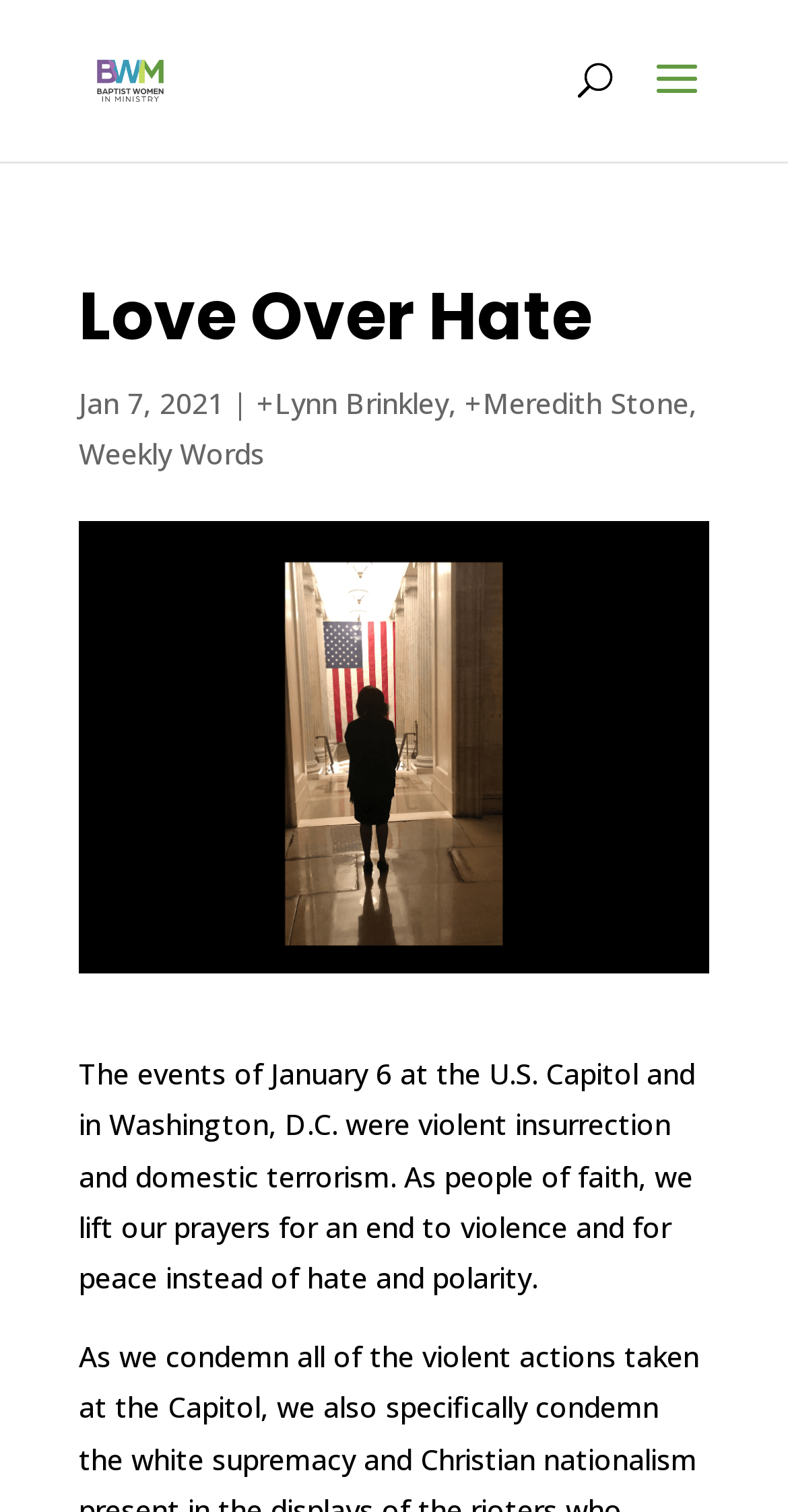What is the category of the article?
Using the image as a reference, answer with just one word or a short phrase.

Weekly Words